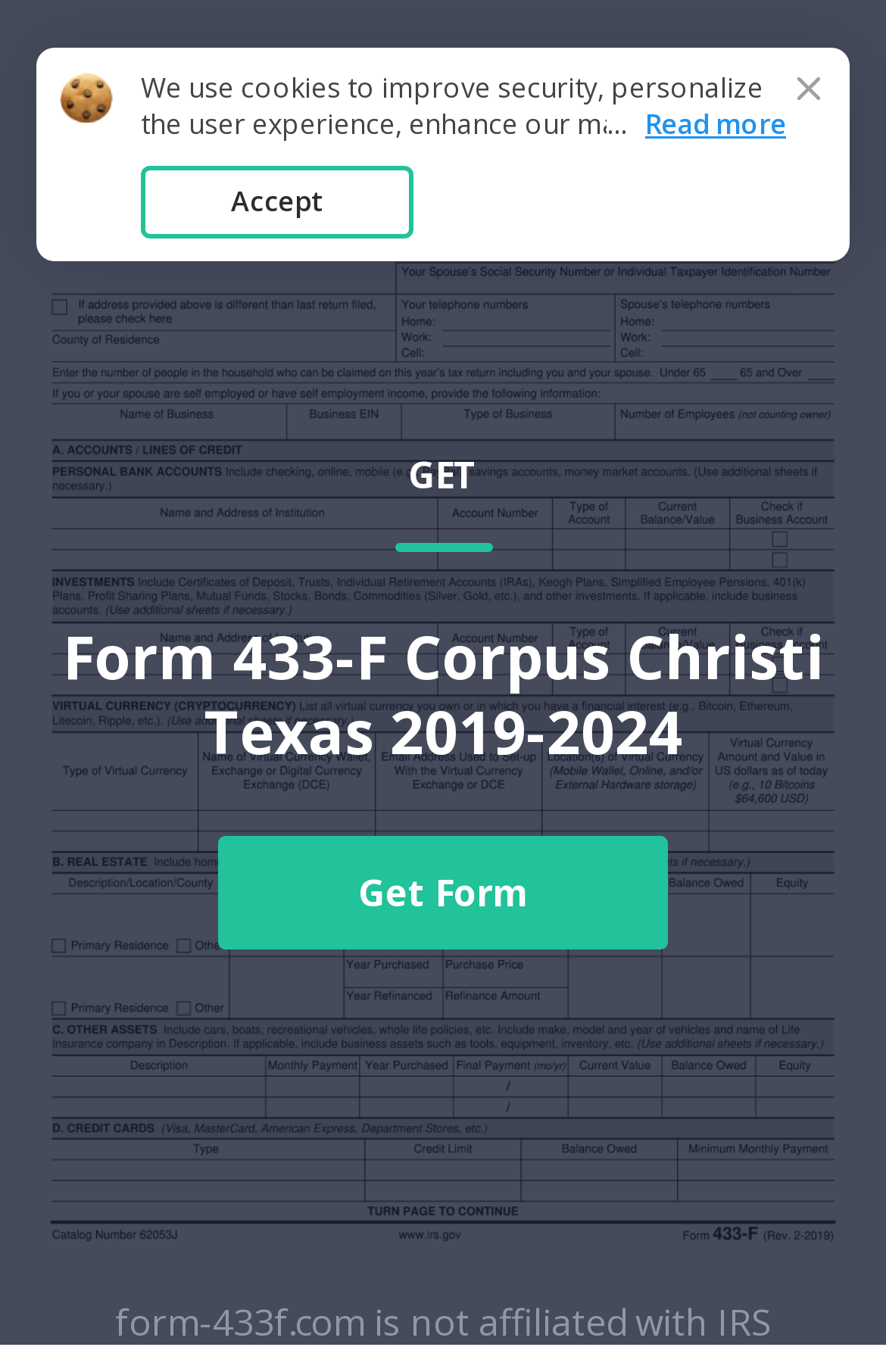What is the city associated with the form?
Refer to the image and provide a one-word or short phrase answer.

Corpus Christi Texas